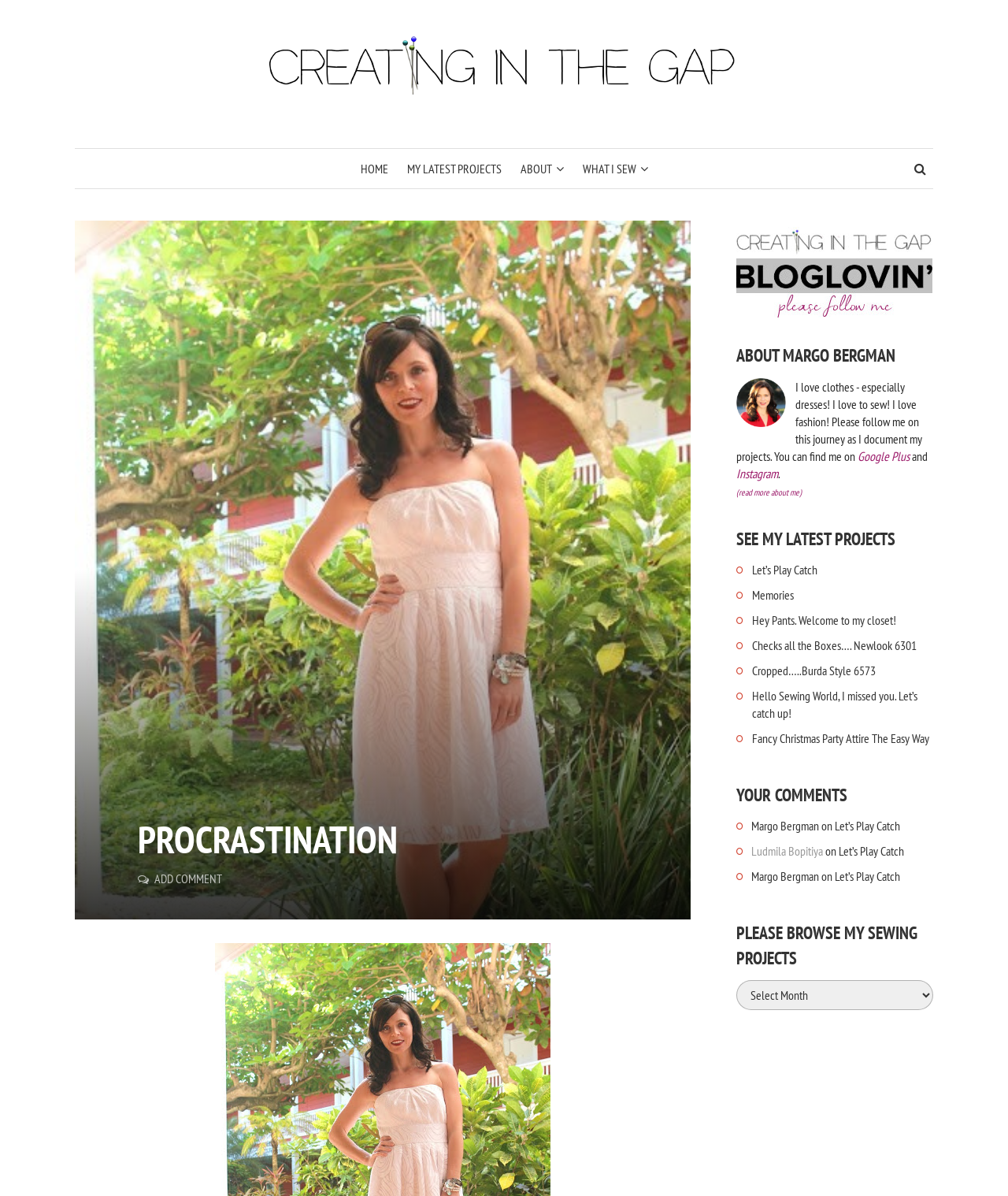Please give a concise answer to this question using a single word or phrase: 
What is the purpose of the textbox?

Search